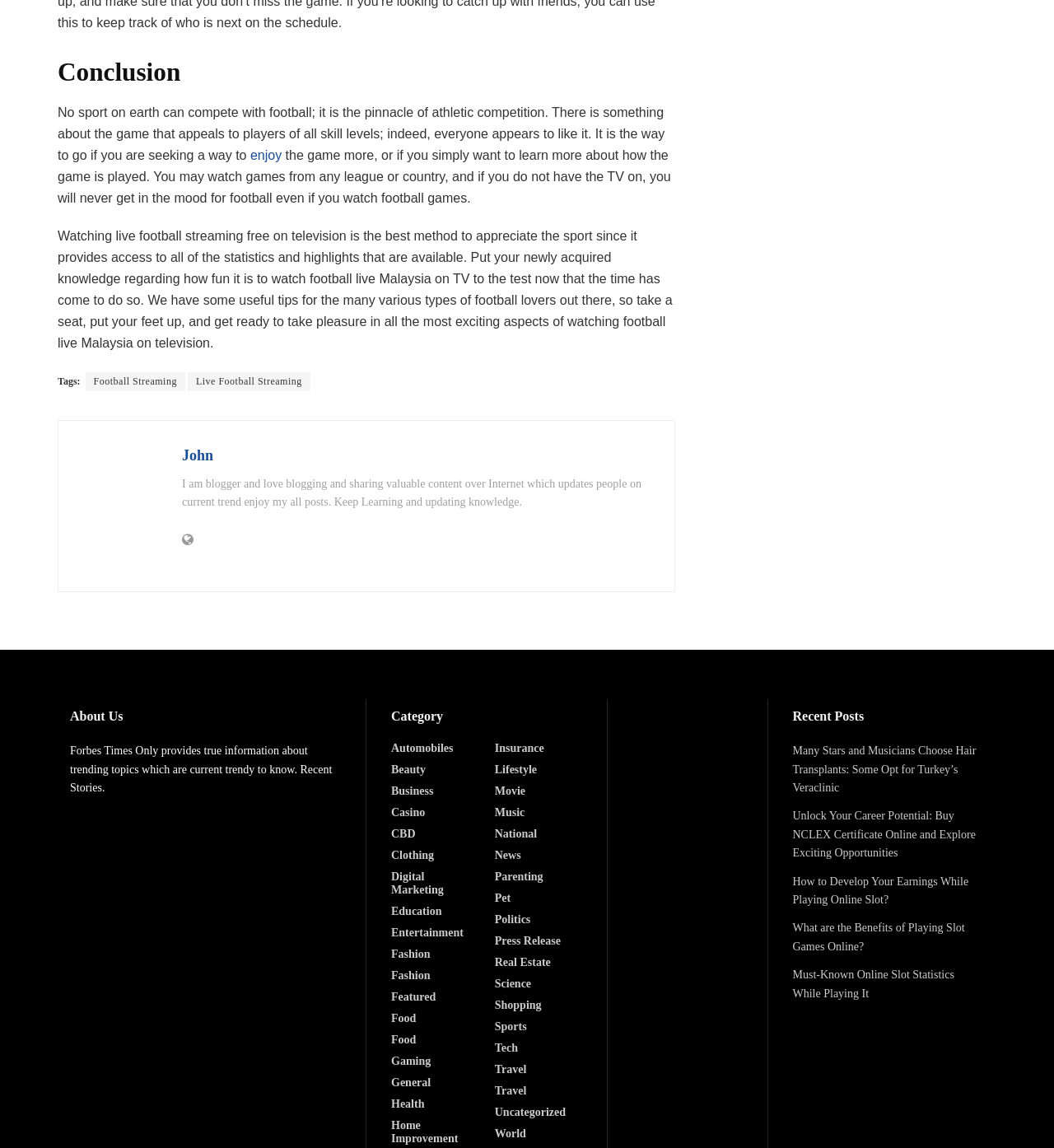Find the bounding box of the element with the following description: "Real Estate". The coordinates must be four float numbers between 0 and 1, formatted as [left, top, right, bottom].

[0.469, 0.833, 0.522, 0.844]